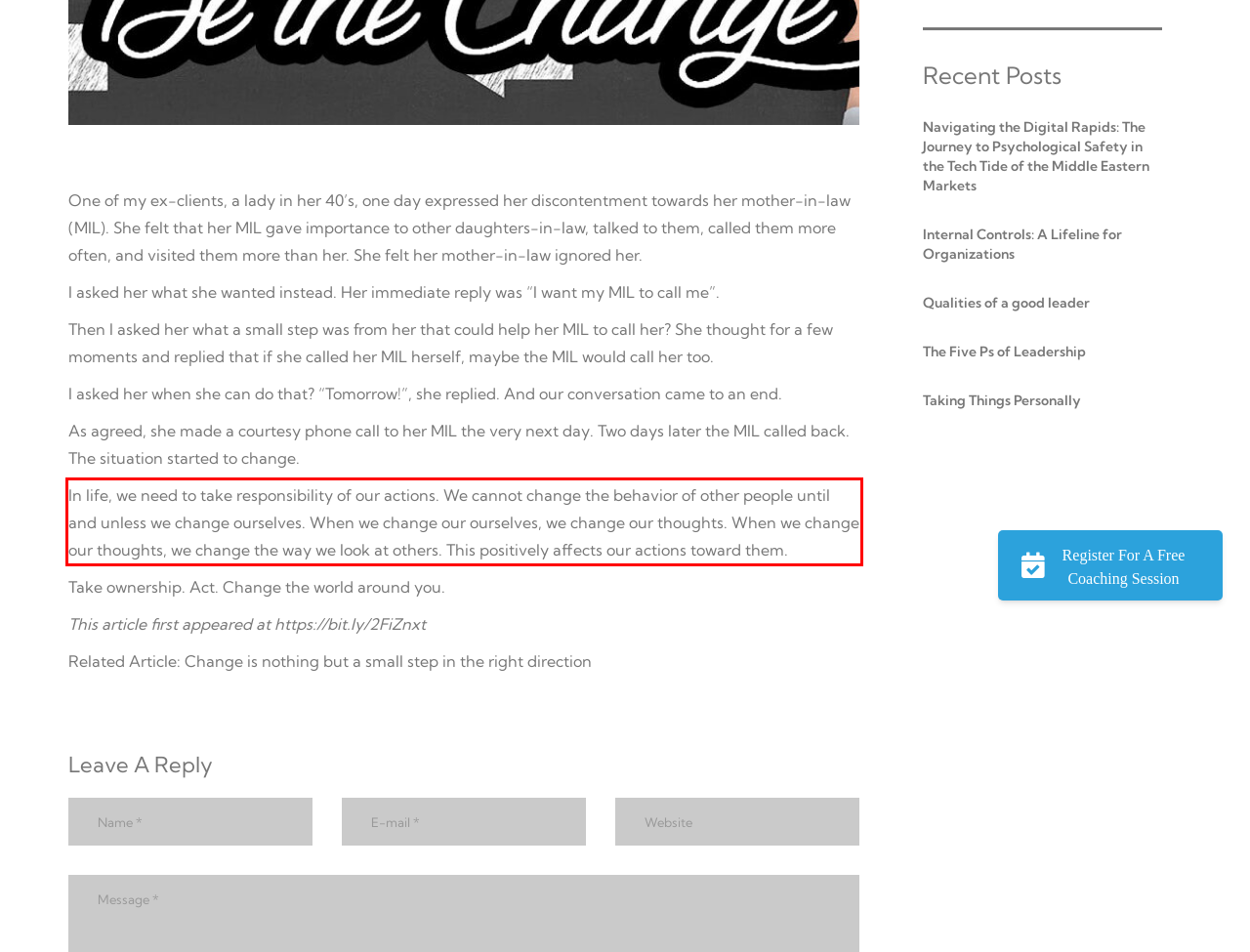There is a UI element on the webpage screenshot marked by a red bounding box. Extract and generate the text content from within this red box.

In life, we need to take responsibility of our actions. We cannot change the behavior of other people until and unless we change ourselves. When we change our ourselves, we change our thoughts. When we change our thoughts, we change the way we look at others. This positively affects our actions toward them.